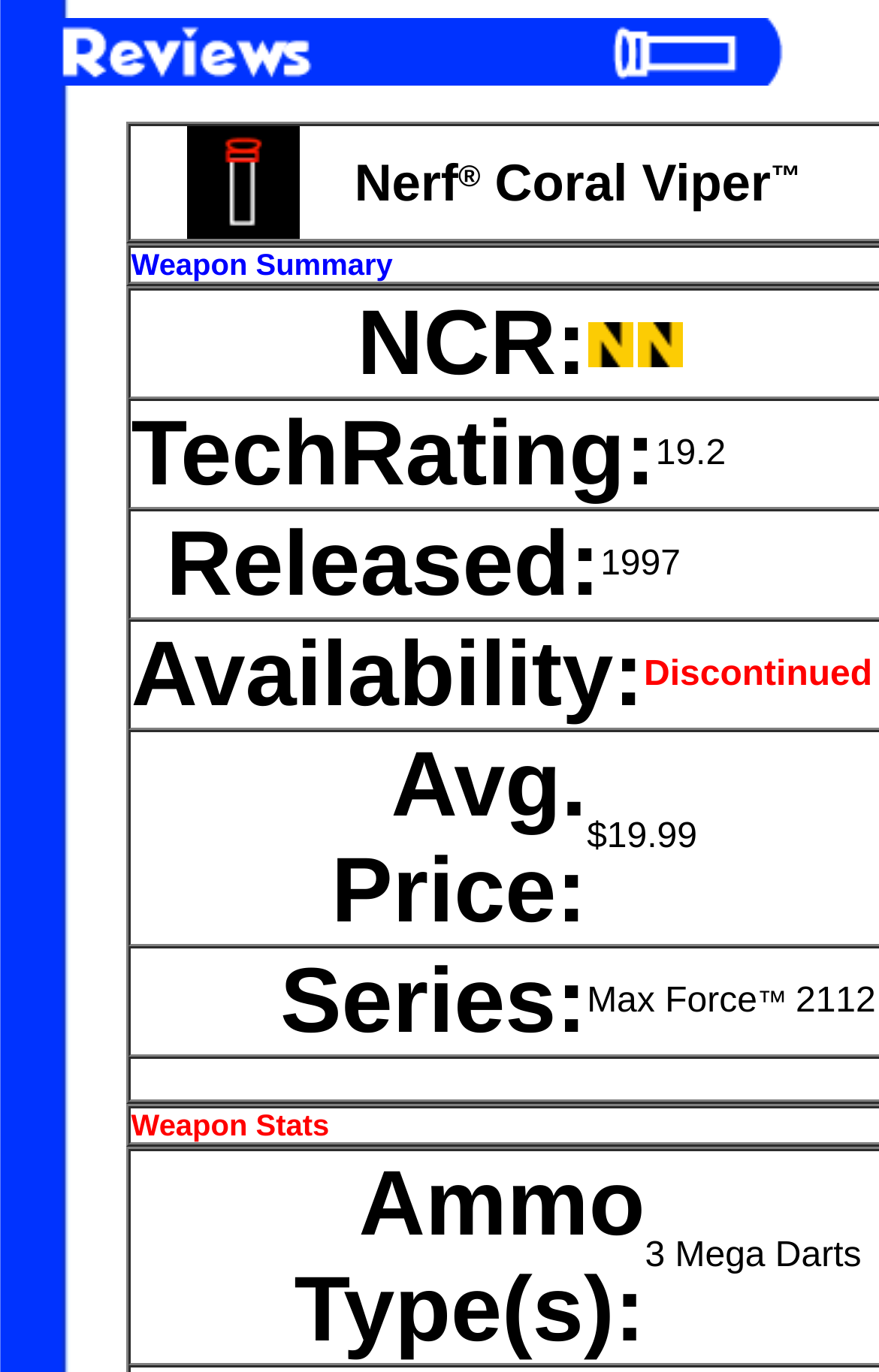Give an in-depth explanation of the webpage layout and content.

The webpage is a review of the Nerf Coral Viper, a toy product. At the top of the page, there is a small image of a ReBar.gif, taking up about 90% of the width and 6% of the height of the page. Below this image, there are several table cells arranged horizontally, each containing different information about the product.

The first table cell contains two small images of a dart, dartsm.gif, and two superscript symbols. The next cell has the text "NCR:" and two small images of a golden "N". The following cells contain text labels such as "TechRating:", "Released:", "Availability:", "Avg. Price:", and "Series:", each with a corresponding value or information.

The "Series:" cell has a superscript symbol at the bottom right corner. The last cell contains the text "Ammo Type(s):" and takes up about 60% of the width and 15% of the height of the page, located at the bottom right corner. Overall, the webpage has a simple and organized layout, with a focus on presenting information about the Nerf Coral Viper product.